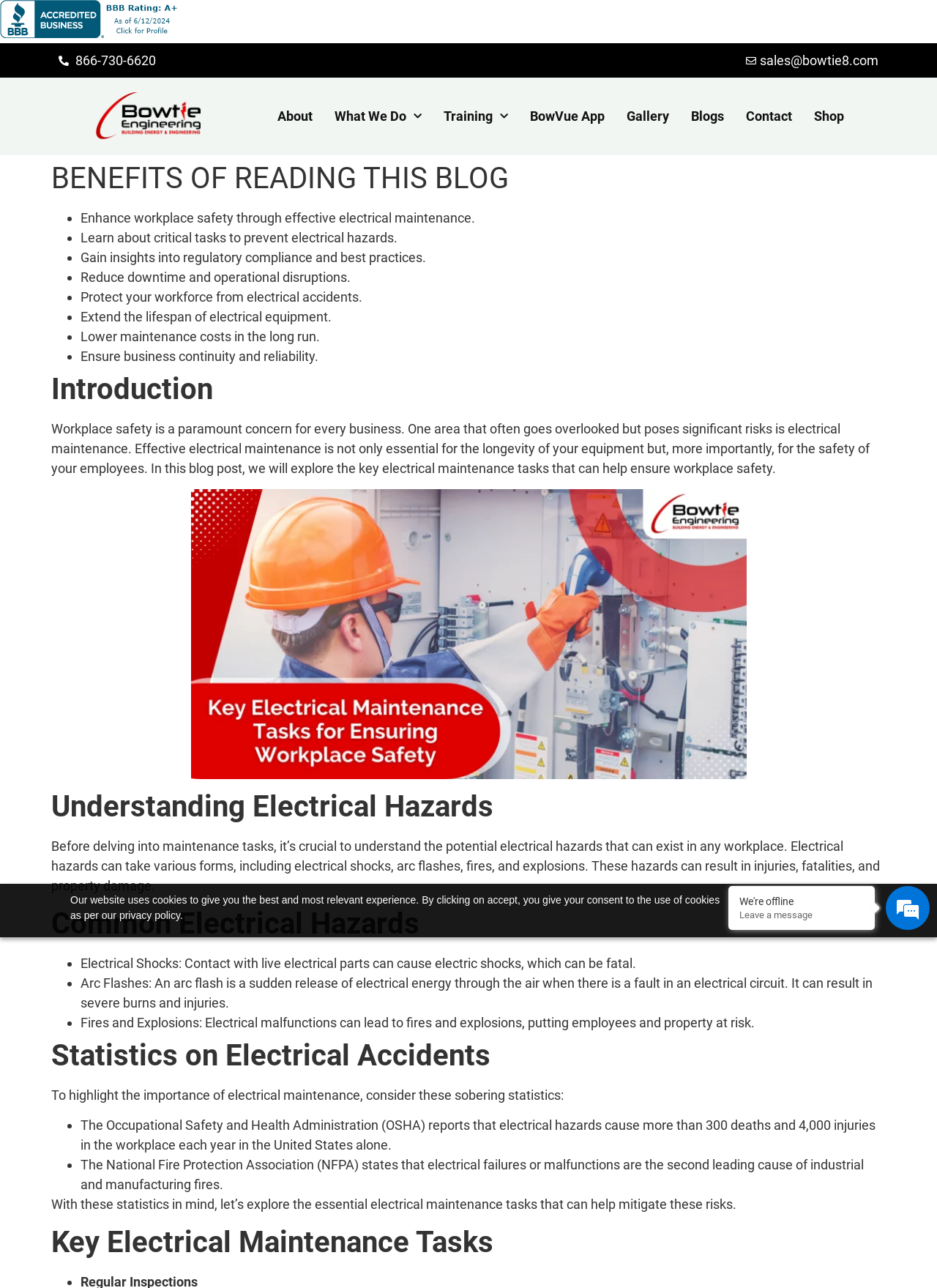What are some common electrical hazards?
Kindly answer the question with as much detail as you can.

The webpage lists some common electrical hazards, including electrical shocks, arc flashes, and fires or explosions, which can result in injuries, fatalities, and property damage.